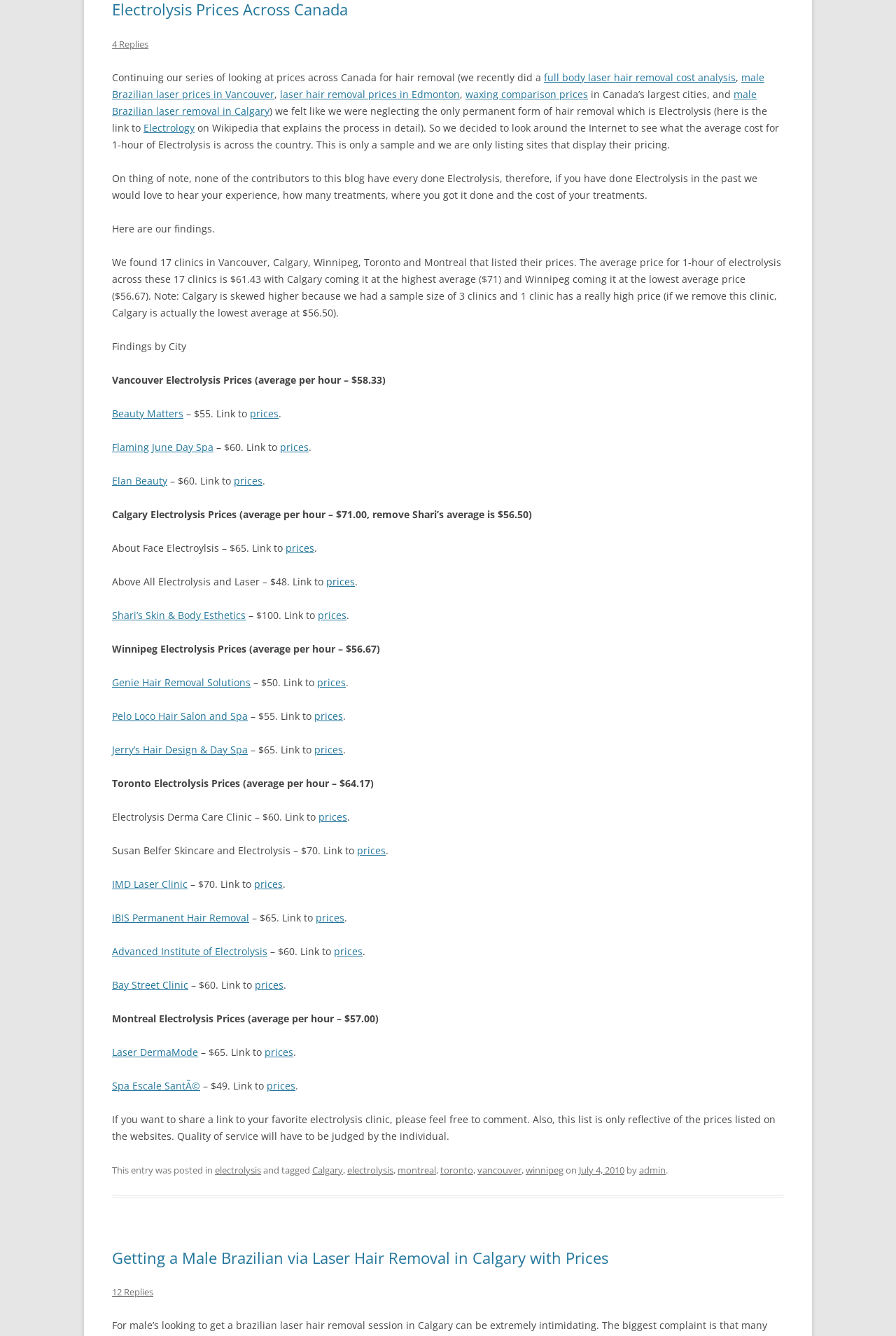Can you give a comprehensive explanation to the question given the content of the image?
What is the average cost for 1-hour of Electrolysis across Canada?

According to the text, the average price for 1-hour of electrolysis across 17 clinics in Vancouver, Calgary, Winnipeg, Toronto, and Montreal is $61.43.